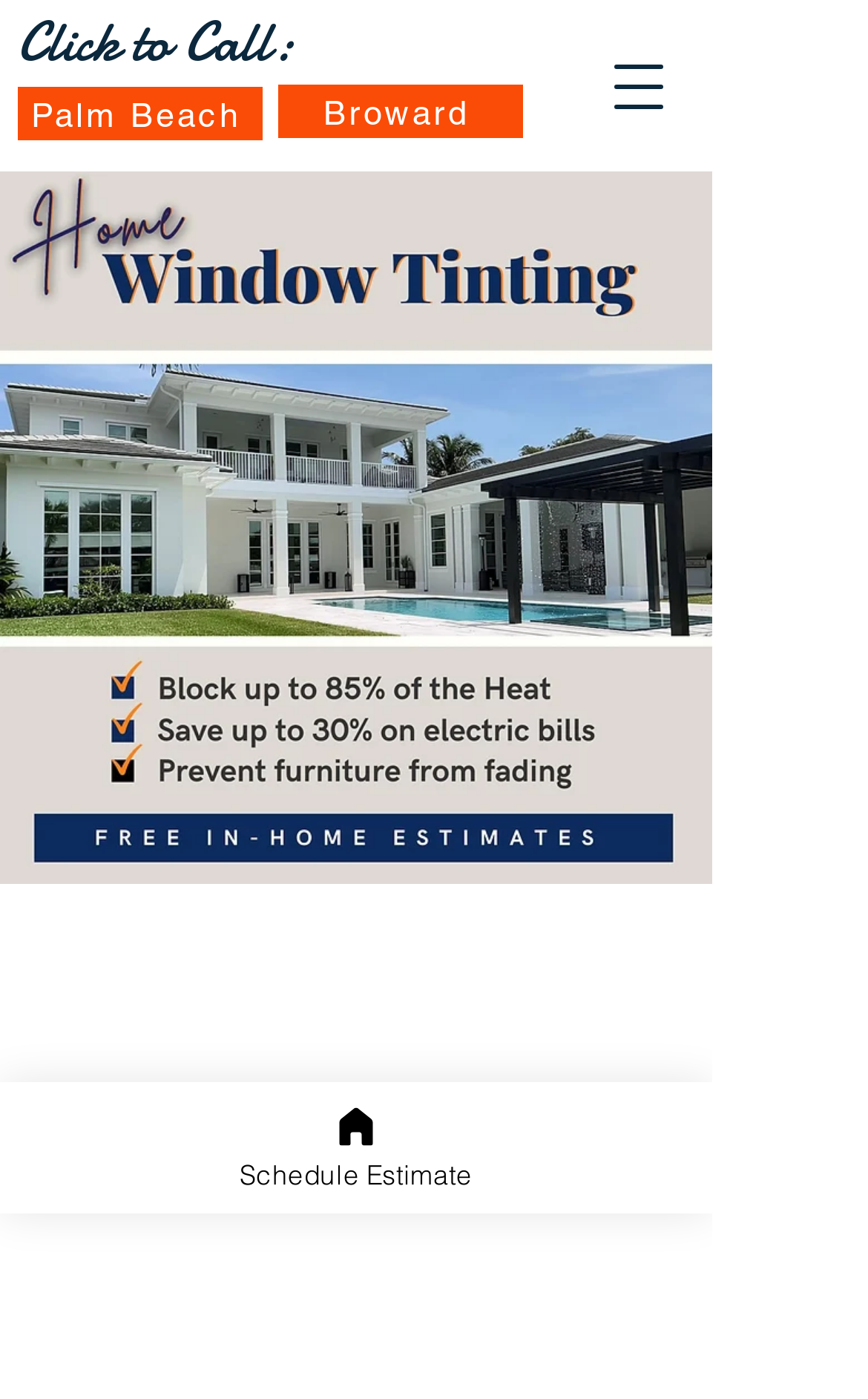What counties are served by this window tinting service?
Give a detailed response to the question by analyzing the screenshot.

By examining the links on the webpage, I found that there are two counties mentioned, Palm Beach and Broward, which are likely the areas served by this window tinting service.